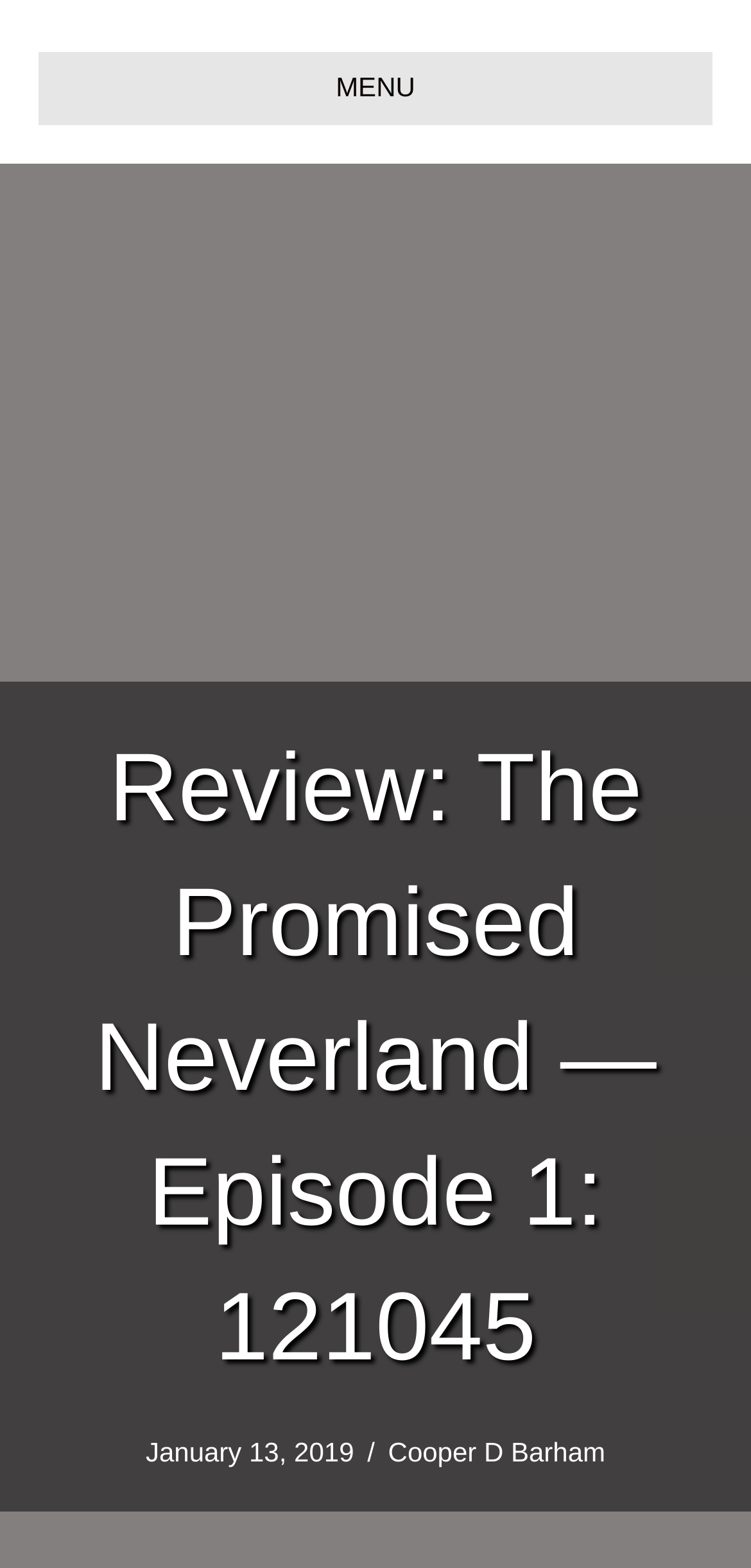Provide a thorough summary of the webpage.

The webpage appears to be a review of an anime episode, specifically "The Promised Neverland — Episode 1: 121045" on a website called "Geeks Under Grace". 

At the top left of the page, there is a link to the website's homepage, accompanied by an image of the website's logo. 

To the right of the logo, there is a navigation menu labeled "Header Menu" with a button labeled "MENU". 

Below the navigation menu, there is a heading that reads "GDPR & CCPA:". 

Underneath the heading, there are two buttons, "COOKIE SETTINGS" and "ACCEPT", positioned side by side, with the "COOKIE SETTINGS" button on the left and the "ACCEPT" button on the right.